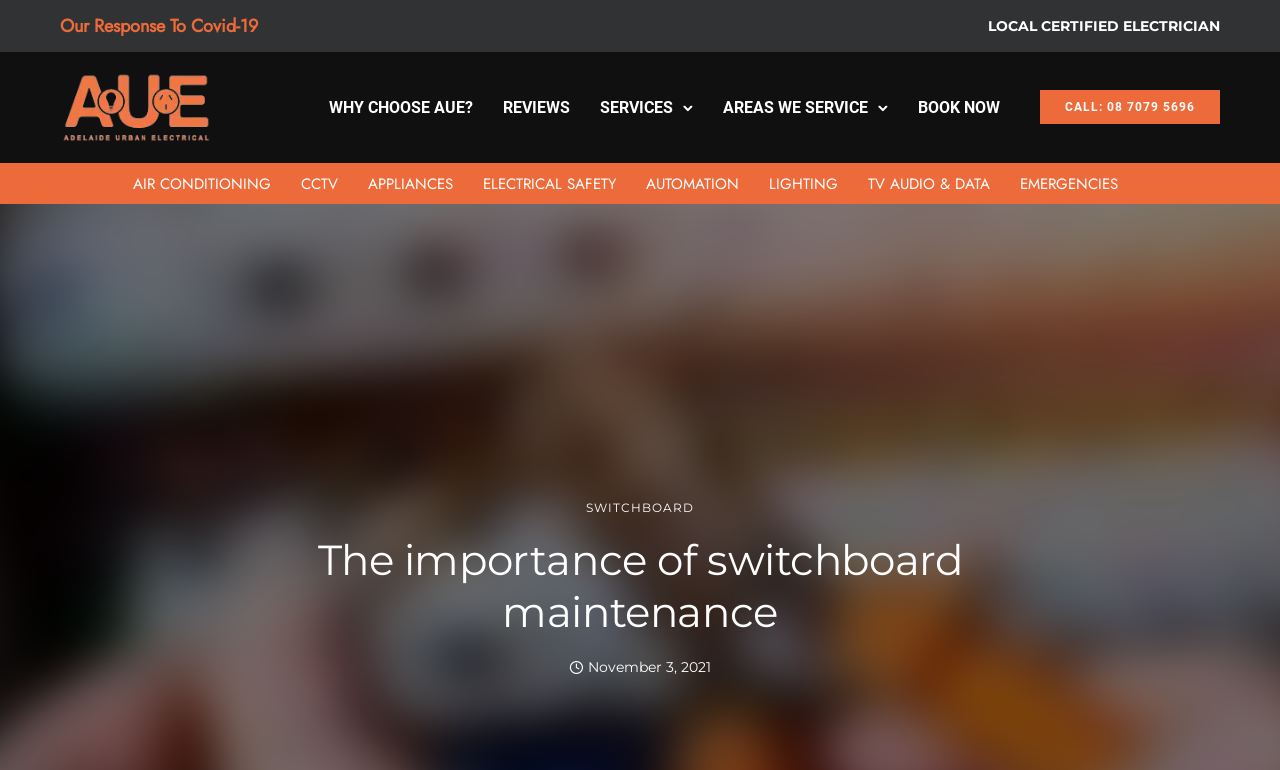Answer briefly with one word or phrase:
What is the profession of the service provider?

Electrician